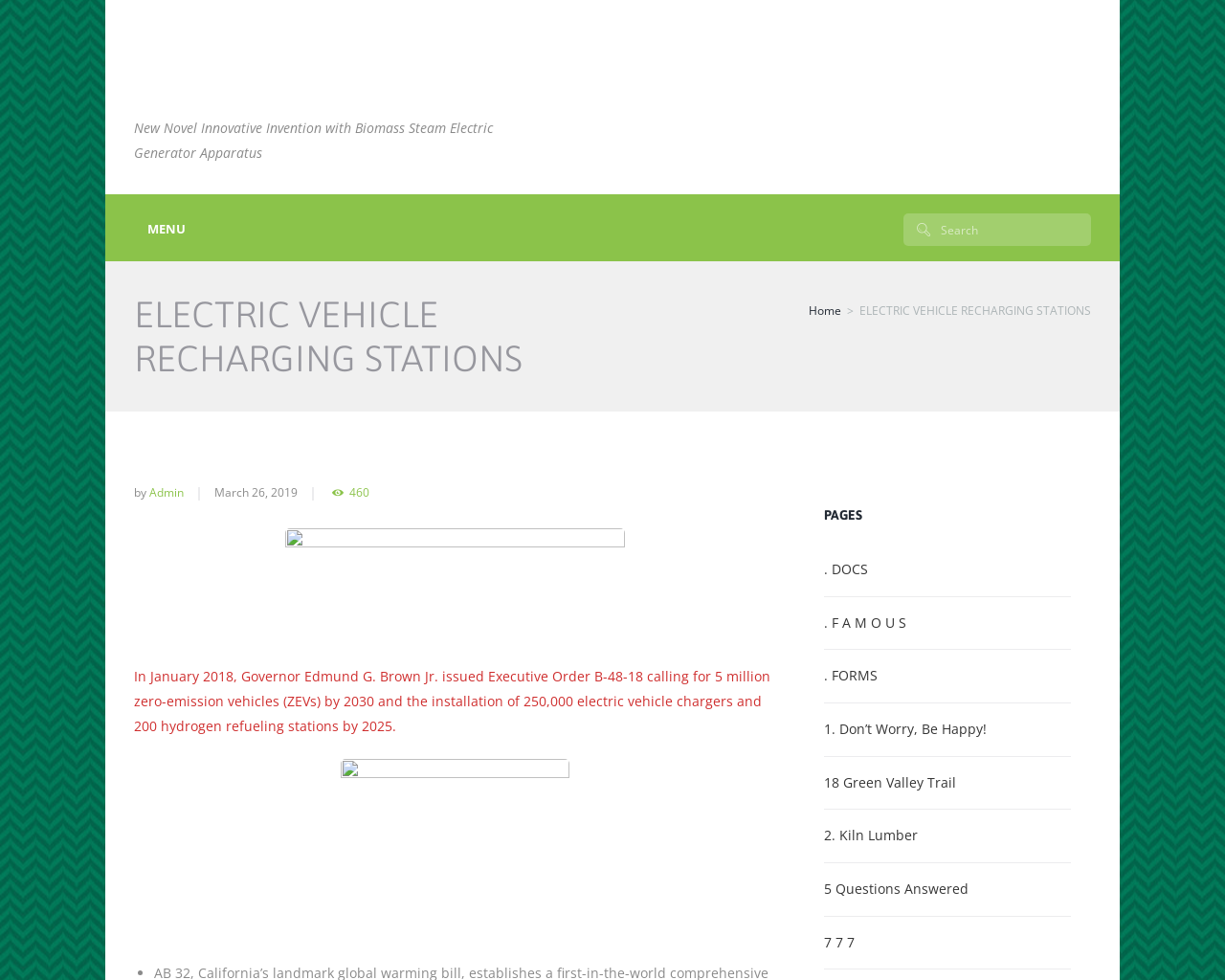Please provide a comprehensive answer to the question below using the information from the image: What is the topic of the webpage?

The main heading of the webpage is 'ELECTRIC VEHICLE RECHARGING STATIONS', and the content below it discusses the installation of electric vehicle chargers and hydrogen refueling stations. This indicates that the topic of the webpage is related to electric vehicle recharging stations.